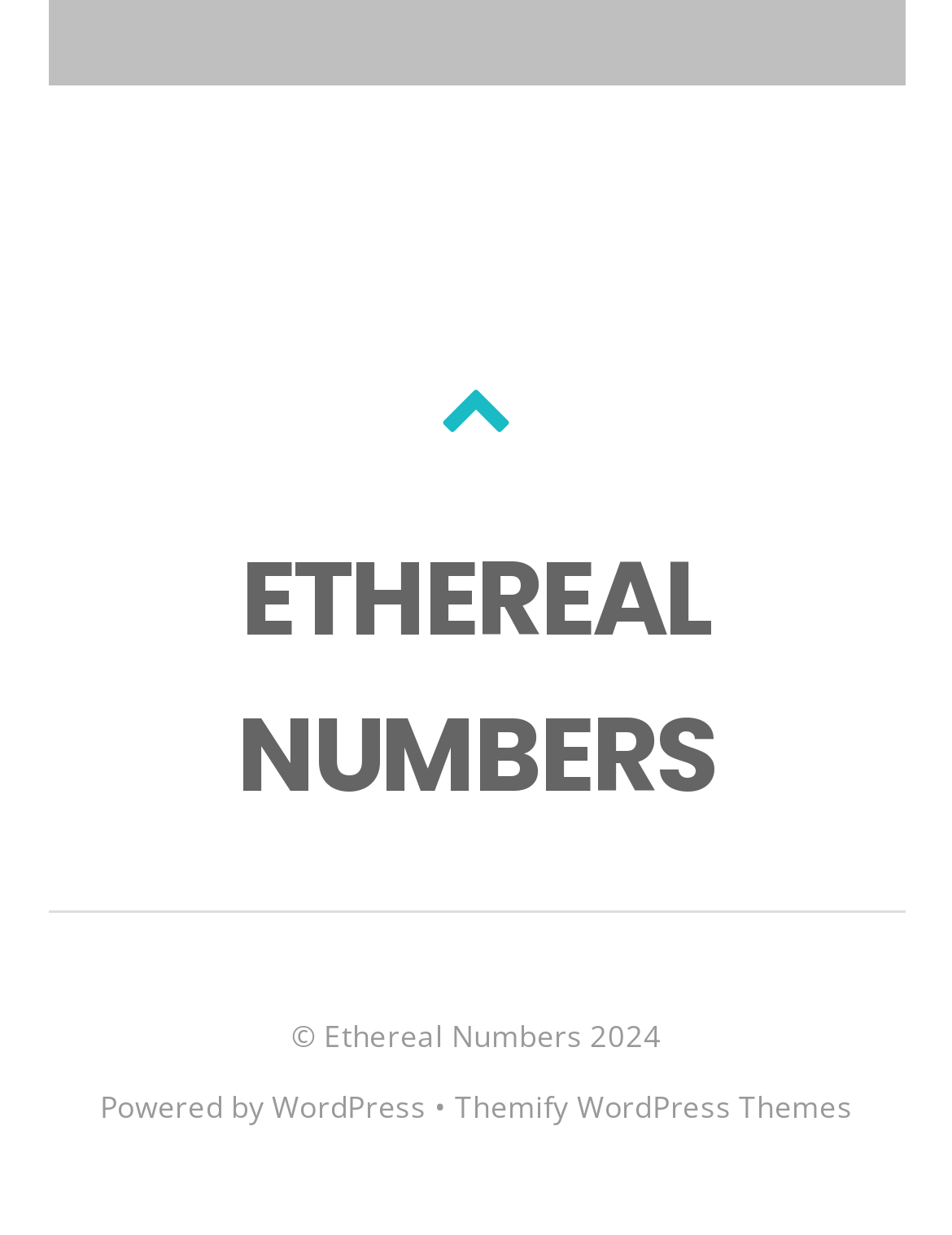What is the name of the theme provider?
Based on the image, give a one-word or short phrase answer.

Themify